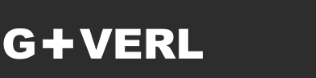Detail all significant aspects of the image you see.

The image features the logo of G+VERL, designed in a modern and minimalist style. The logo prominently displays the letters "G", "+", and "VERL" in a sleek font, evoking a sense of innovation and creativity. This logo represents the Games & Visual Effects Research Lab, associated with the University of Hertfordshire. The dark background enhances the clarity of the white logo, making it visually striking. G+VERL is focused on exploring new applications in visual effects and gaming technologies, underscoring their commitment to advancing research and development in these dynamic fields.